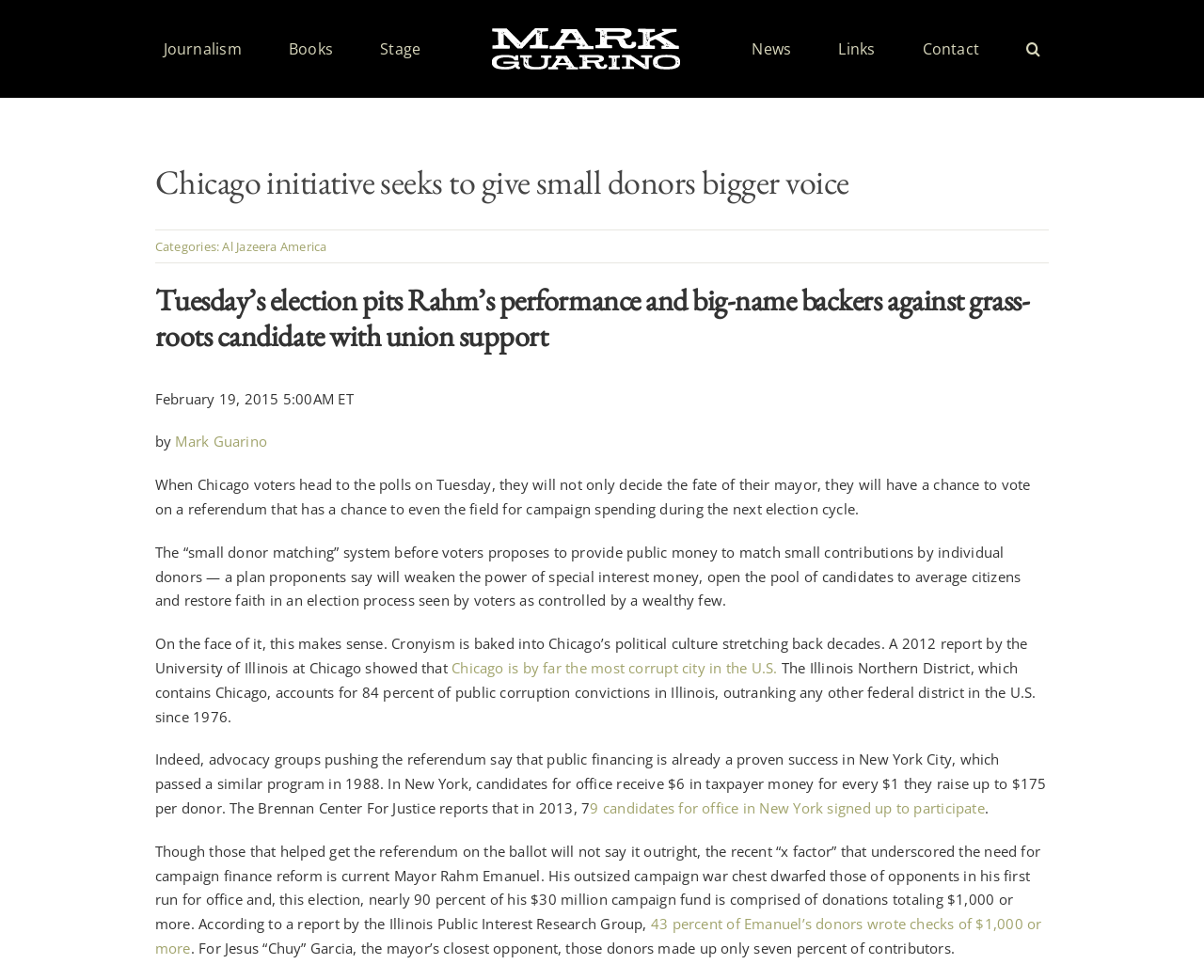Point out the bounding box coordinates of the section to click in order to follow this instruction: "view older post".

None